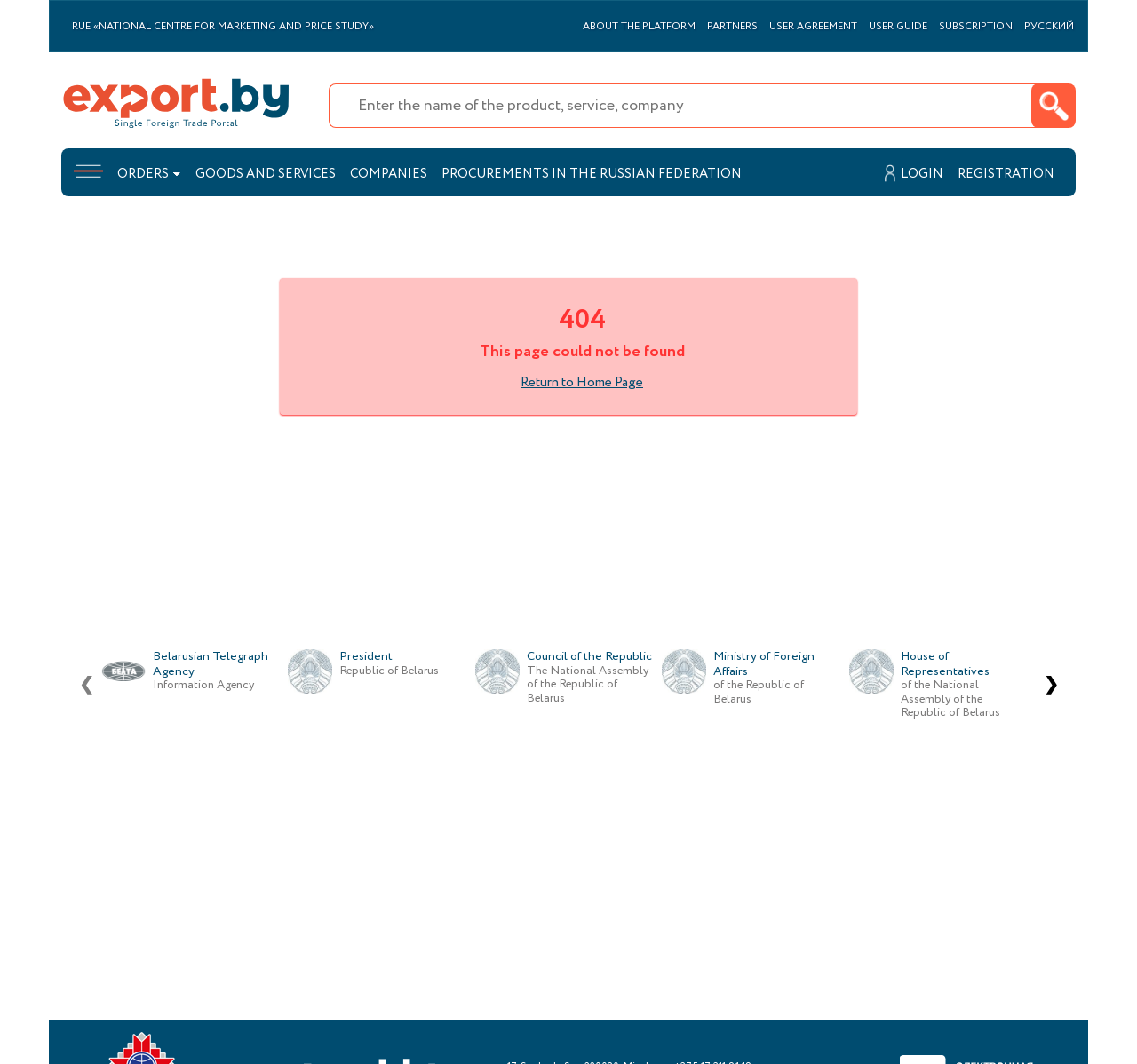Please specify the bounding box coordinates of the clickable section necessary to execute the following command: "Login to the platform".

[0.778, 0.154, 0.83, 0.173]